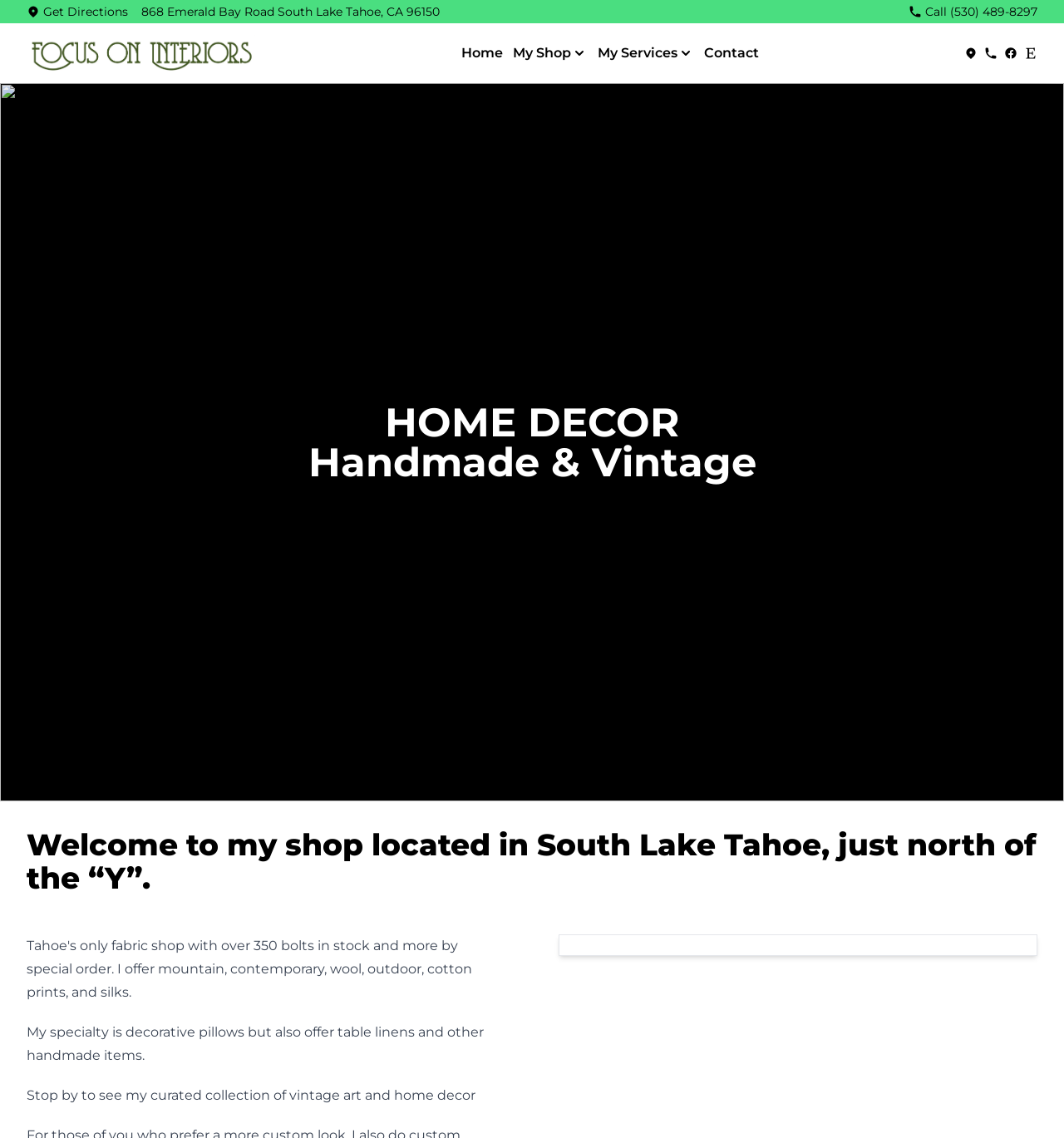Please identify the bounding box coordinates of the clickable area that will fulfill the following instruction: "Go to Home page". The coordinates should be in the format of four float numbers between 0 and 1, i.e., [left, top, right, bottom].

[0.025, 0.031, 0.24, 0.066]